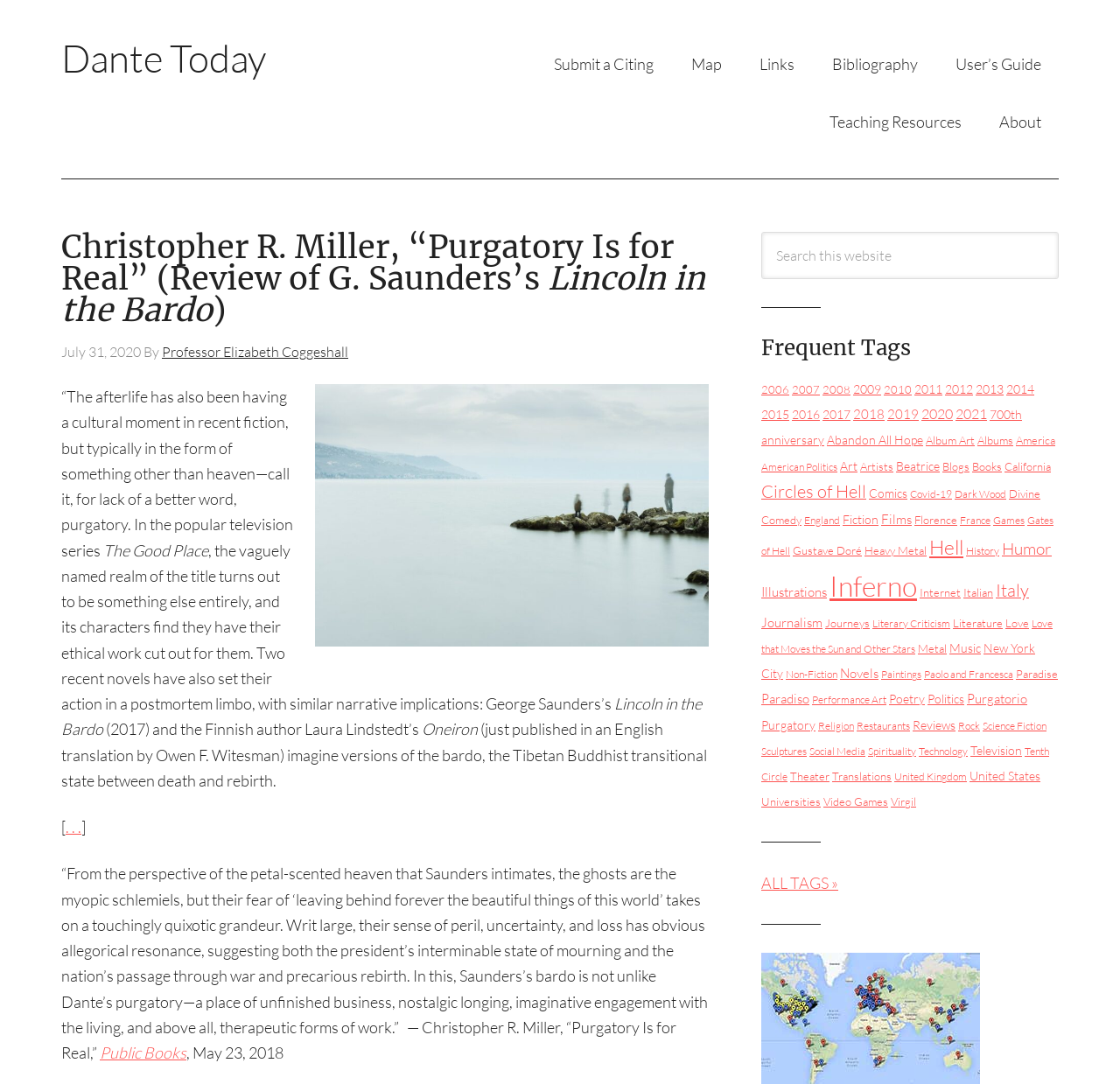Please answer the following question using a single word or phrase: 
What is the title of the book being reviewed?

Lincoln in the Bardo